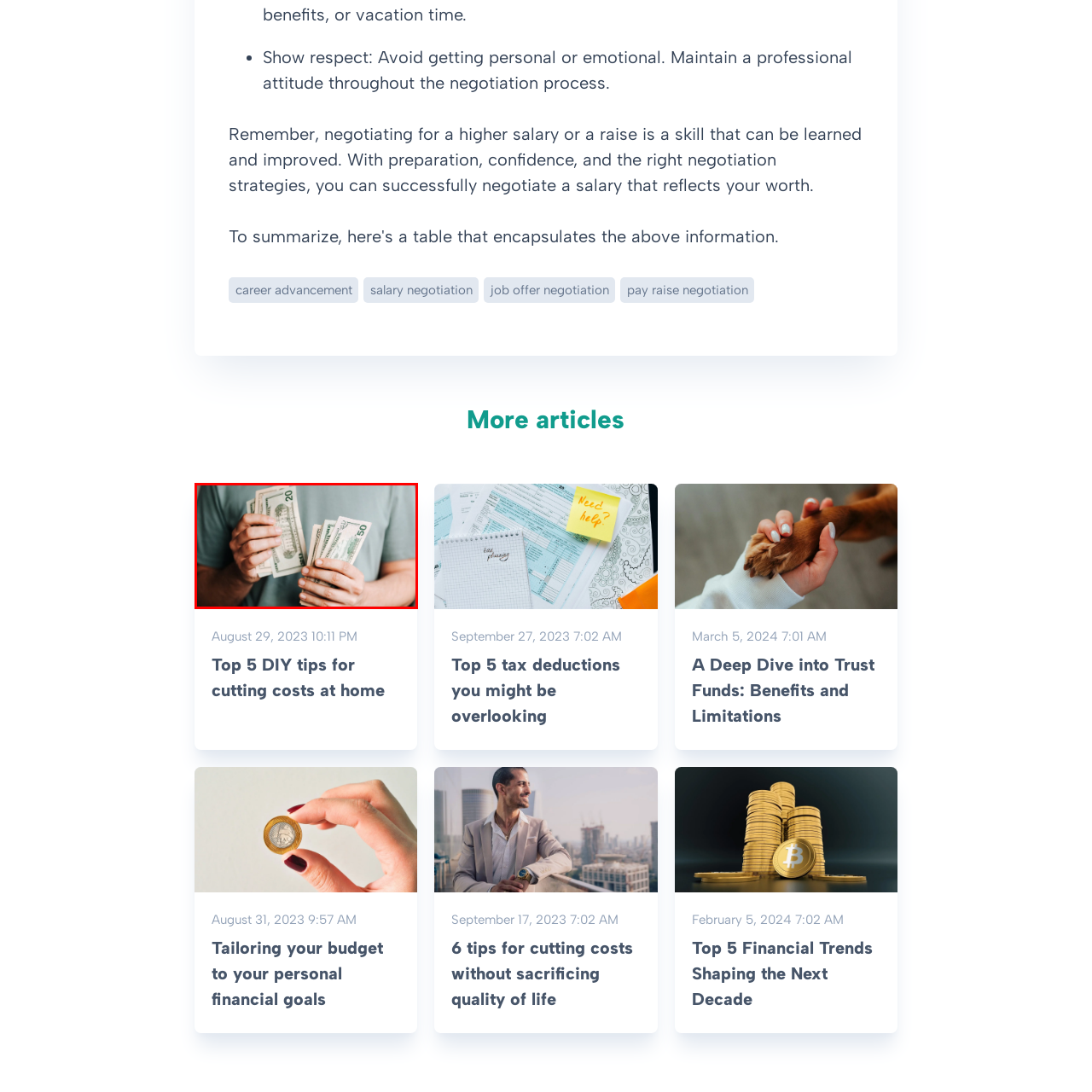Observe the image enclosed by the red box and thoroughly answer the subsequent question based on the visual details: What is the background of the image?

The caption states that the background is softly blurred, which implies that the focus of the image is on the person's hands and the money they are holding, rather than the surrounding environment.